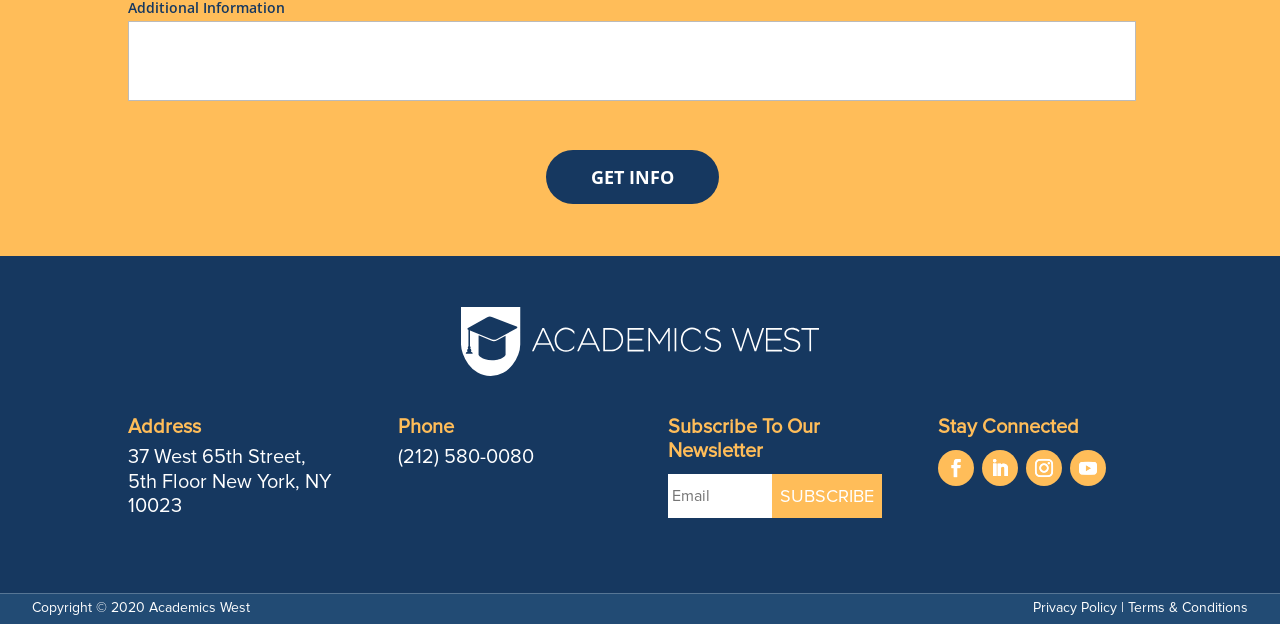What is the address of Academics West?
Based on the visual, give a brief answer using one word or a short phrase.

37 West 65th Street, 5th Floor New York, NY 10023